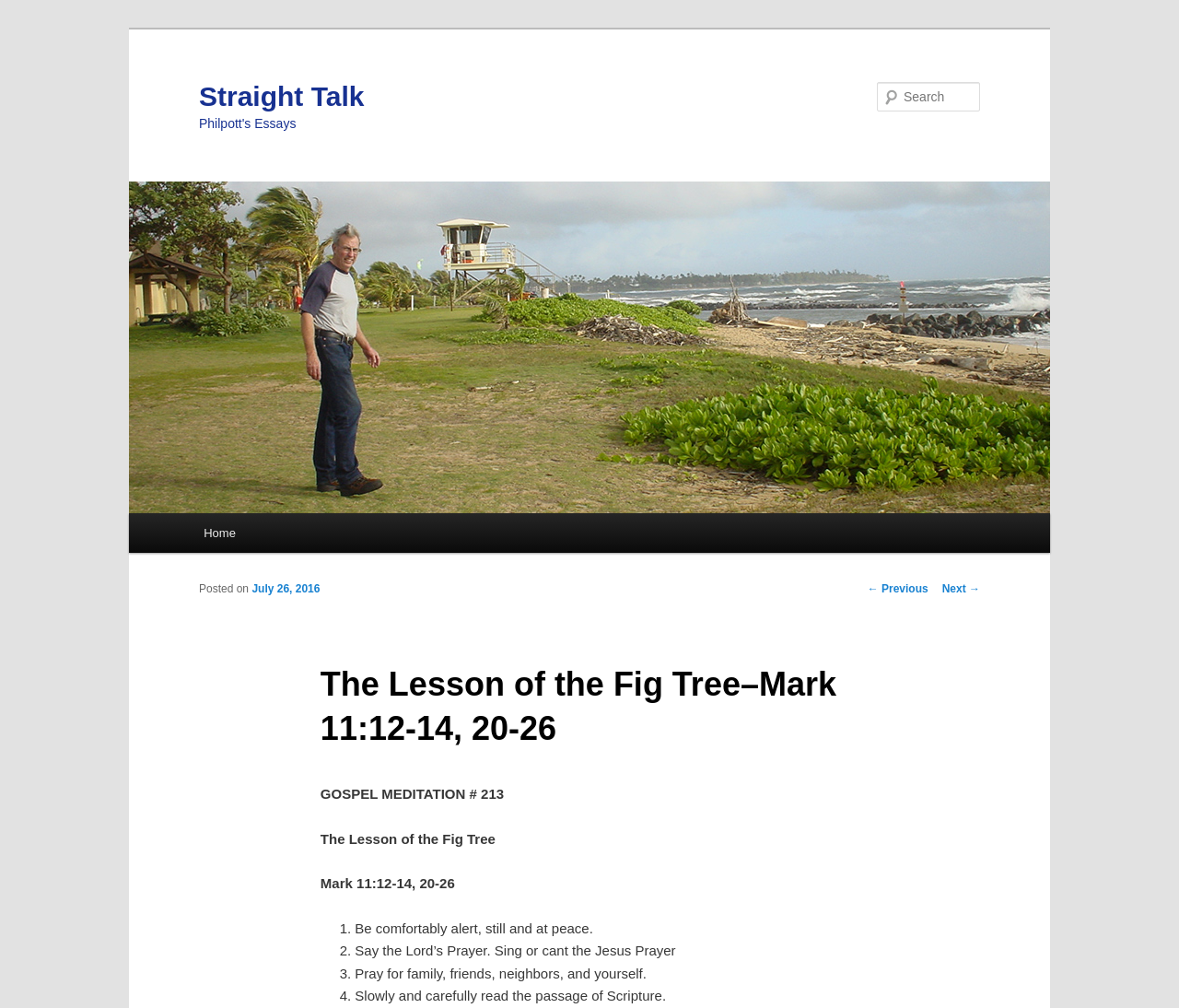Utilize the details in the image to thoroughly answer the following question: What is the name of the website?

I determined the name of the website by looking at the heading element with the text 'Straight Talk' at the top of the webpage.